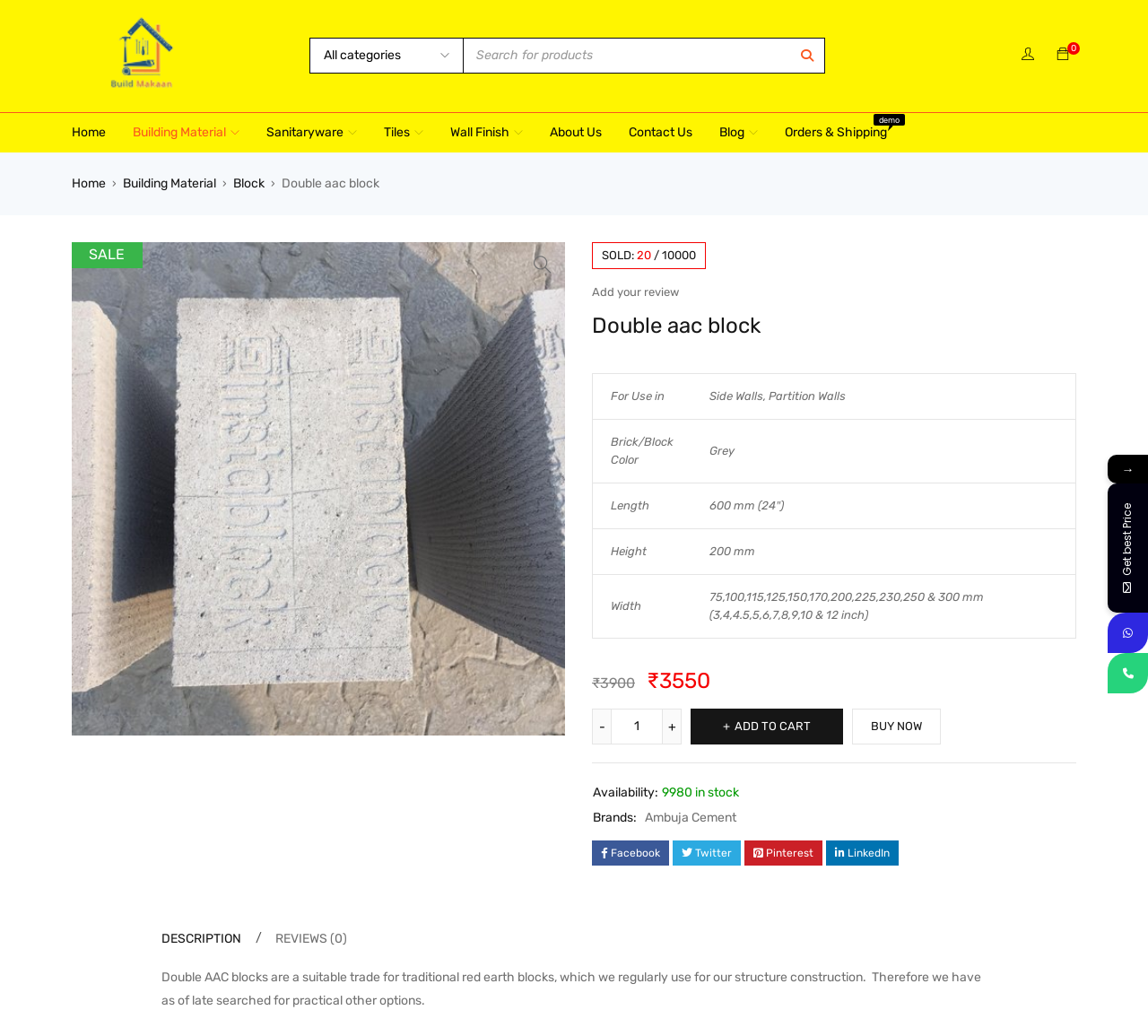Determine the bounding box coordinates for the element that should be clicked to follow this instruction: "Add to cart". The coordinates should be given as four float numbers between 0 and 1, in the format [left, top, right, bottom].

[0.602, 0.684, 0.734, 0.718]